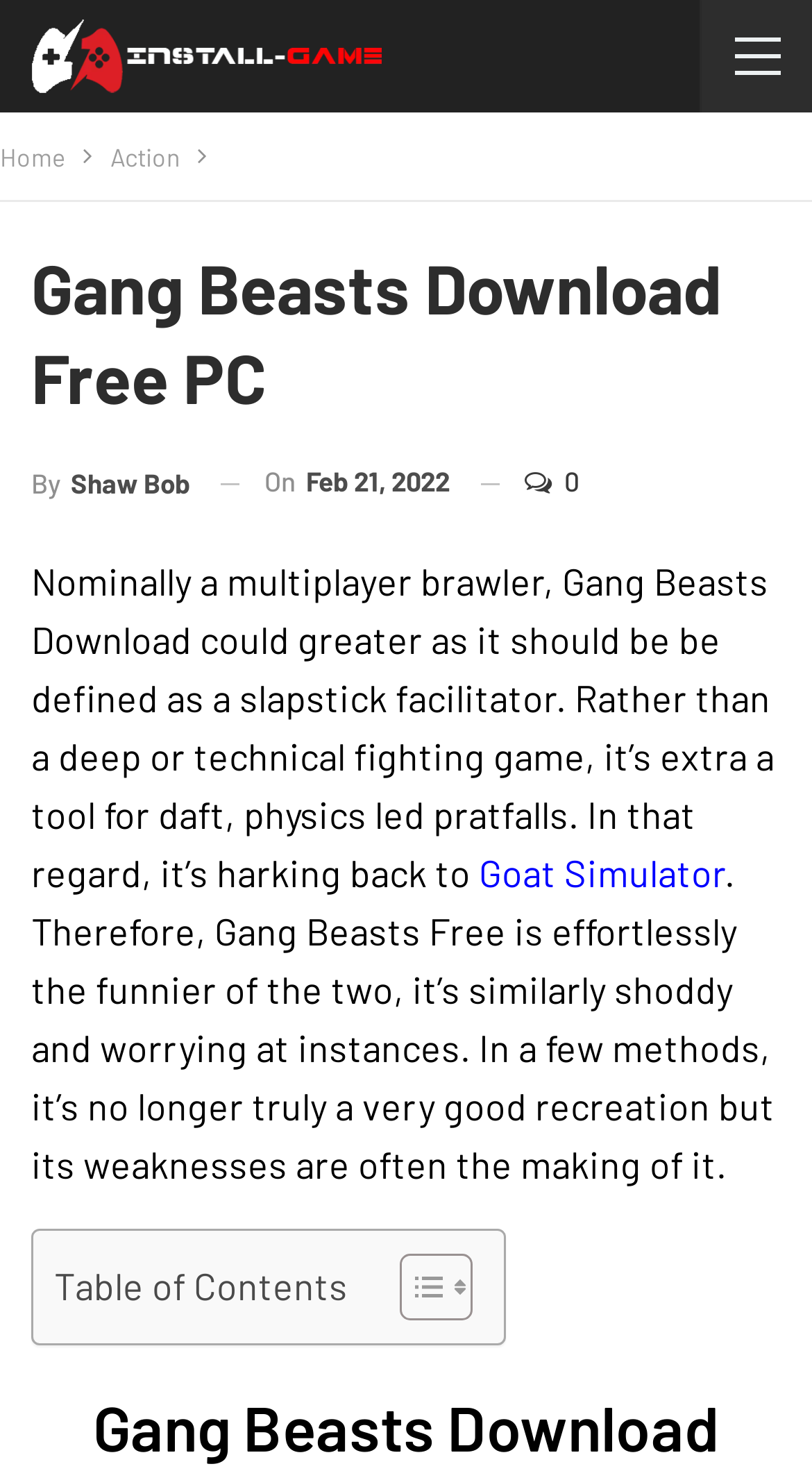Extract the main title from the webpage and generate its text.

Gang Beasts Download Free PC